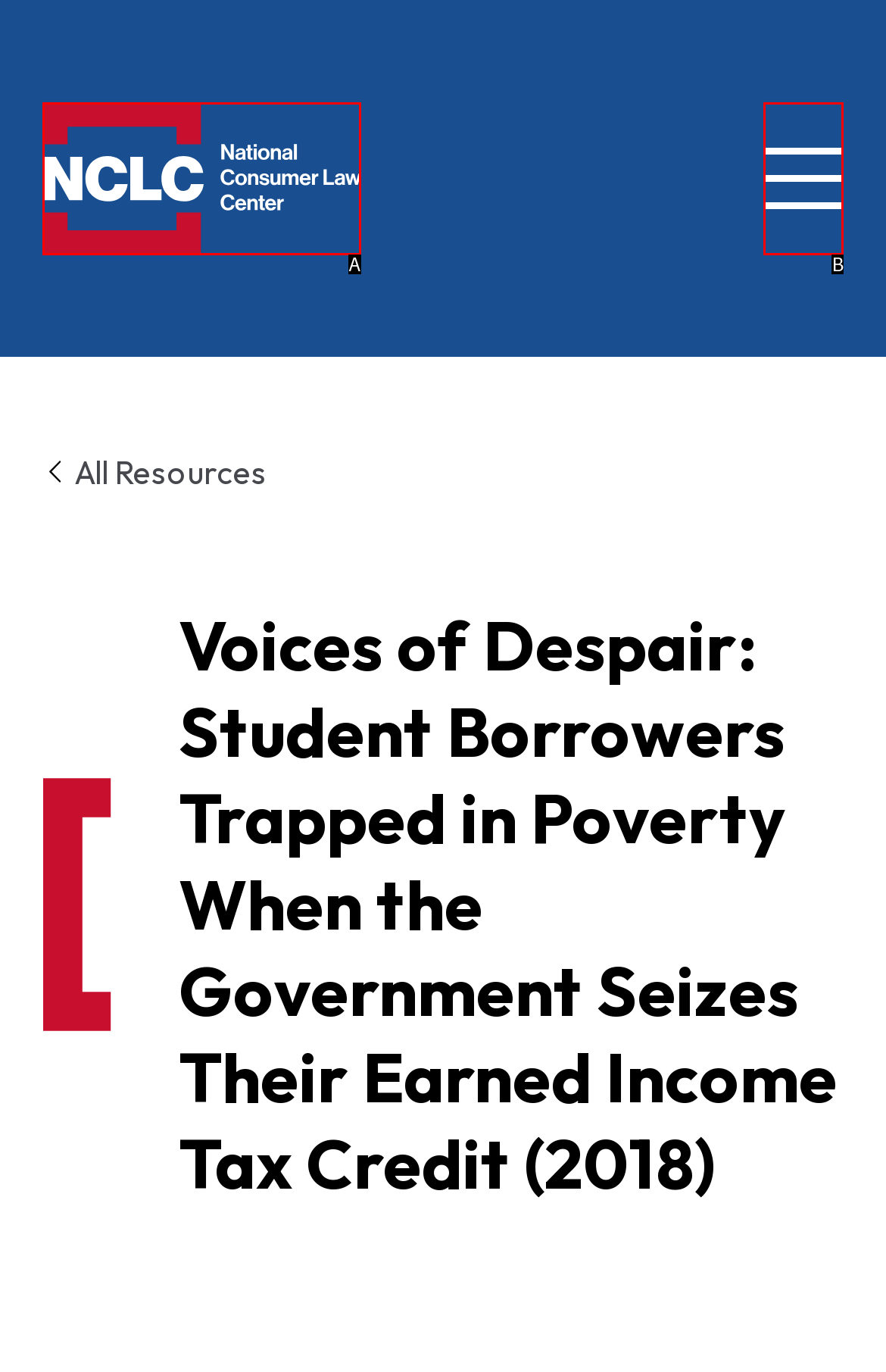Please provide the letter of the UI element that best fits the following description: NCLC
Respond with the letter from the given choices only.

A